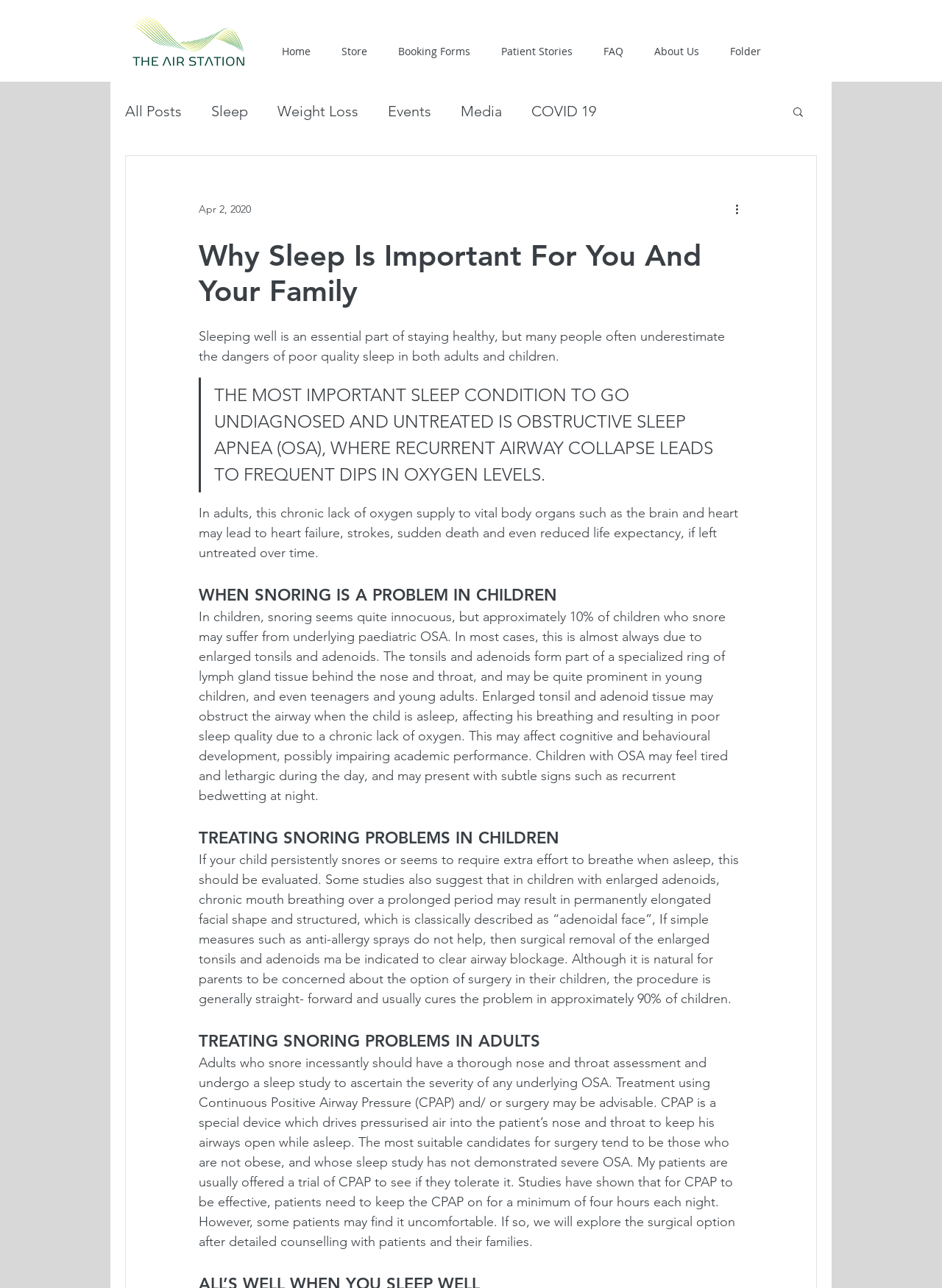Respond with a single word or short phrase to the following question: 
What is the importance of sleep?

Staying healthy